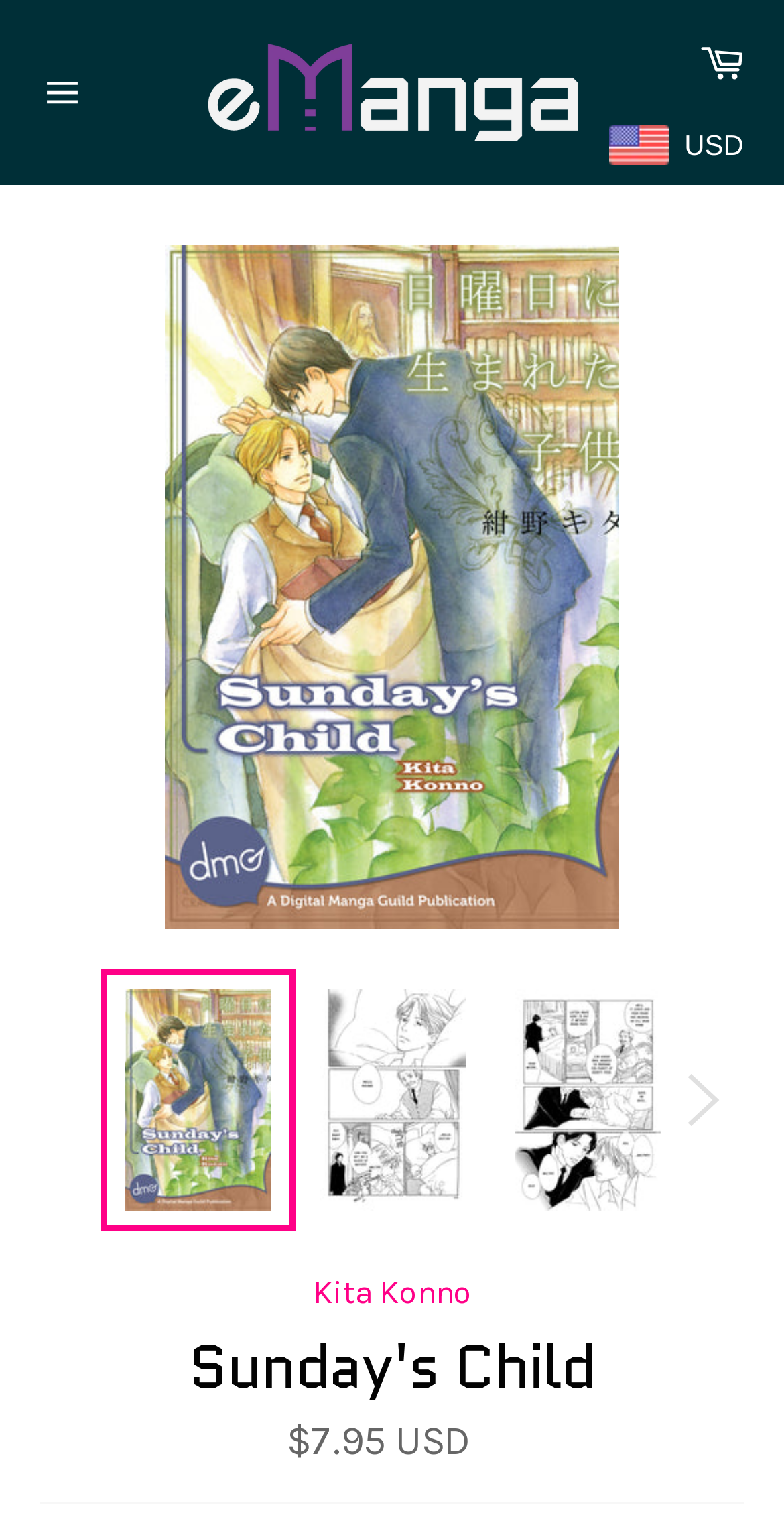Please respond to the question using a single word or phrase:
How many images of the manga are displayed?

4